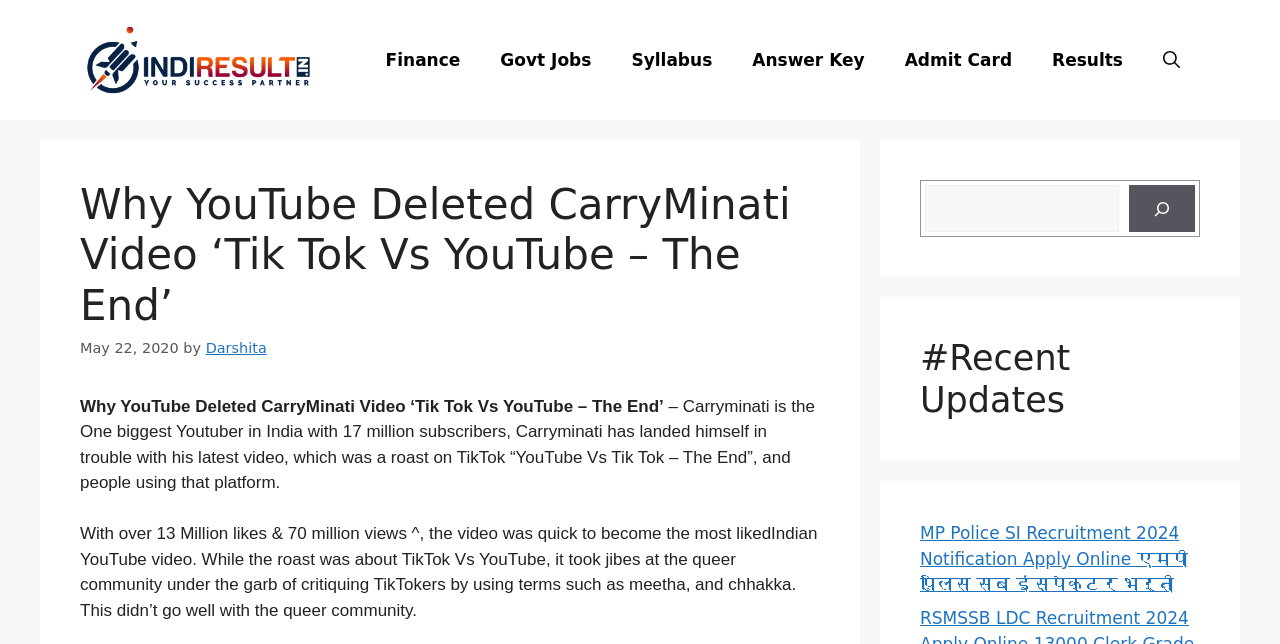Can you find the bounding box coordinates for the element to click on to achieve the instruction: "Read the article about 'MP Police SI Recruitment 2024 Notification Apply Online'"?

[0.719, 0.812, 0.928, 0.923]